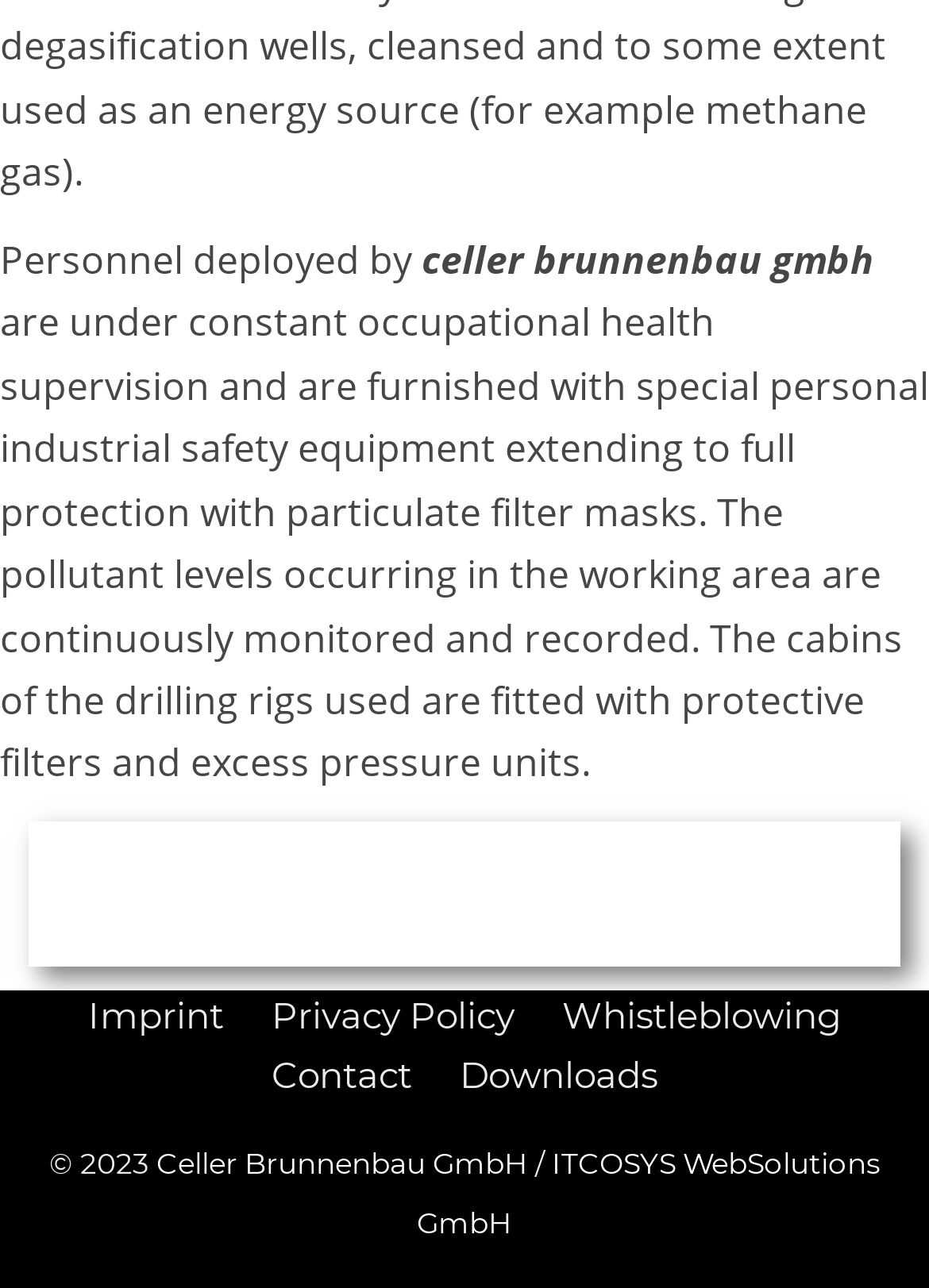Answer the question with a brief word or phrase:
How many links are present in the footer section?

7